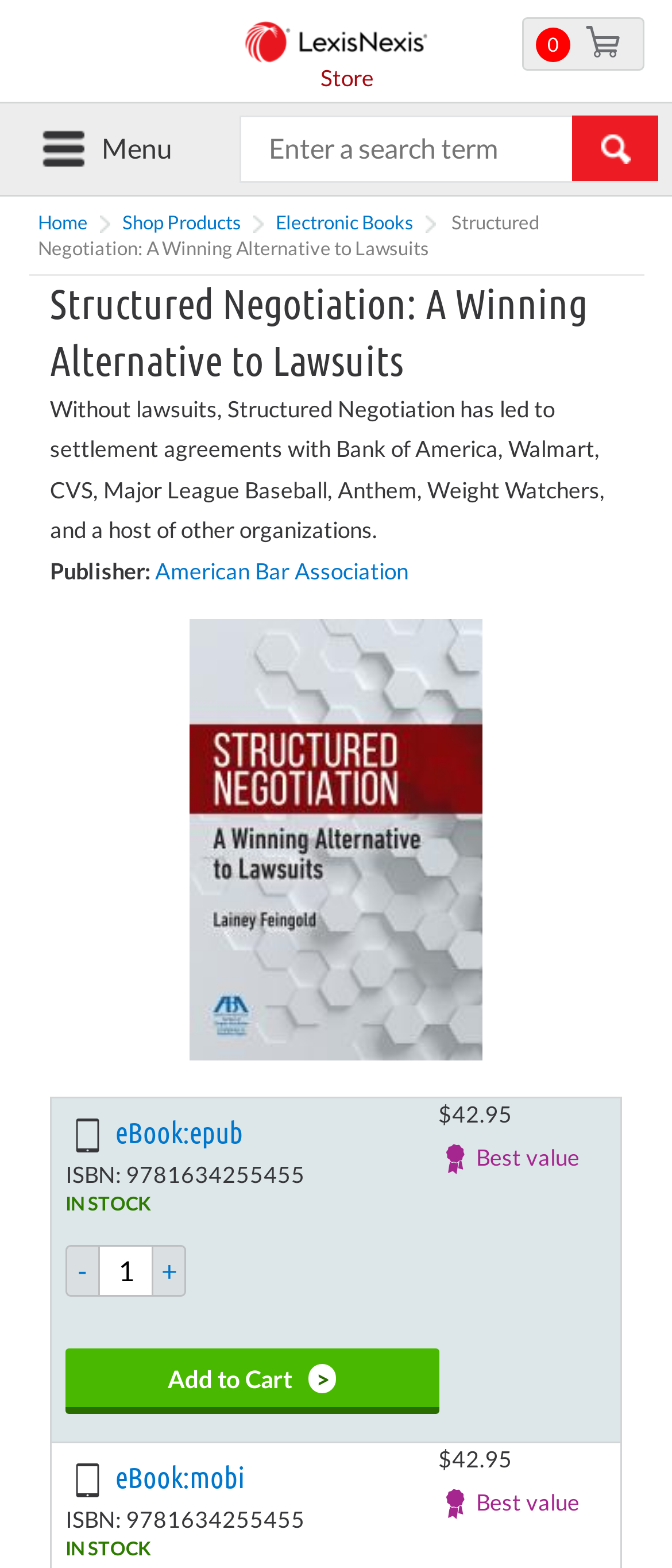What is the price of this eBook?
Using the visual information, respond with a single word or phrase.

$42.95